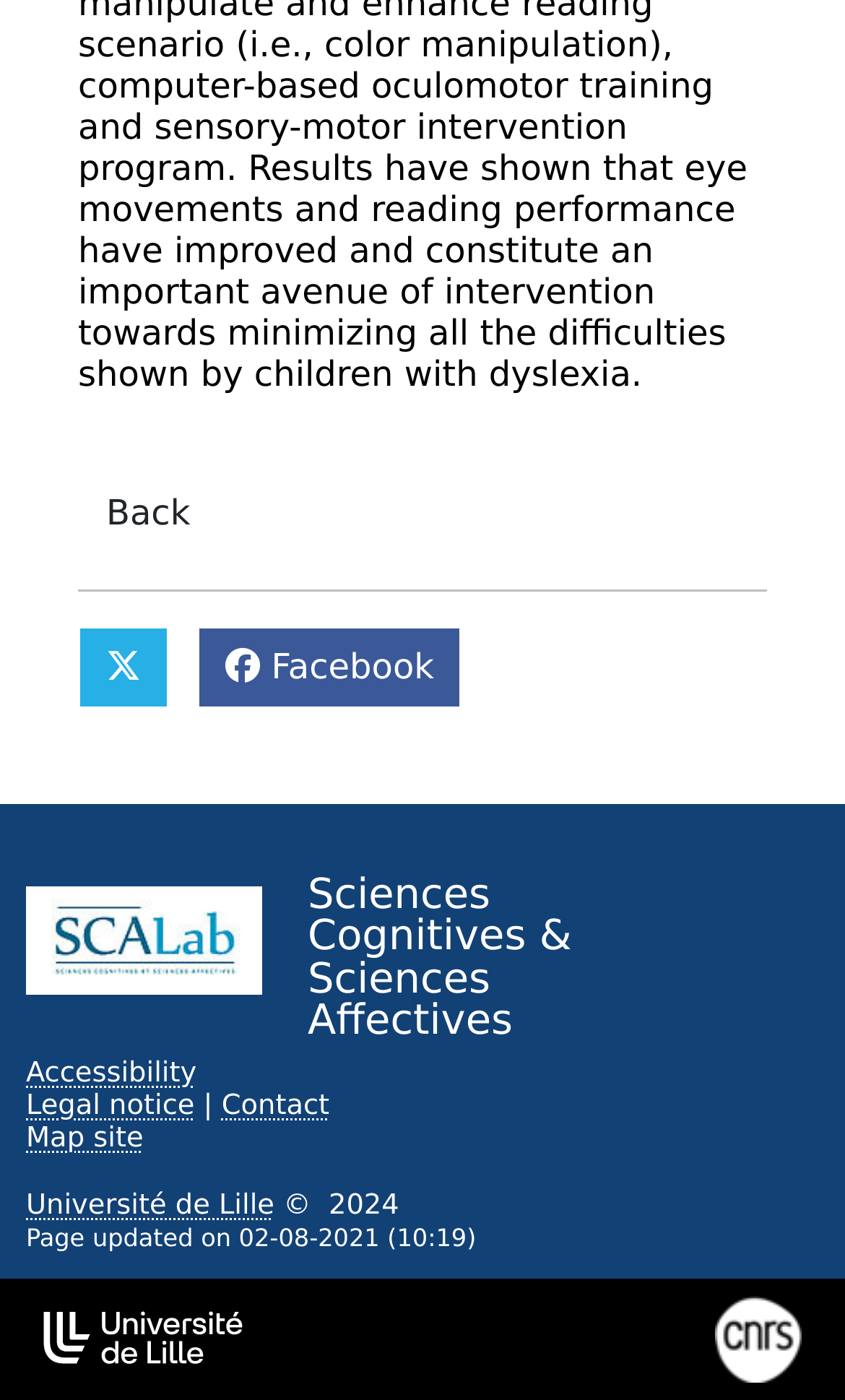Determine the coordinates of the bounding box that should be clicked to complete the instruction: "Share on X". The coordinates should be represented by four float numbers between 0 and 1: [left, top, right, bottom].

[0.092, 0.448, 0.2, 0.507]